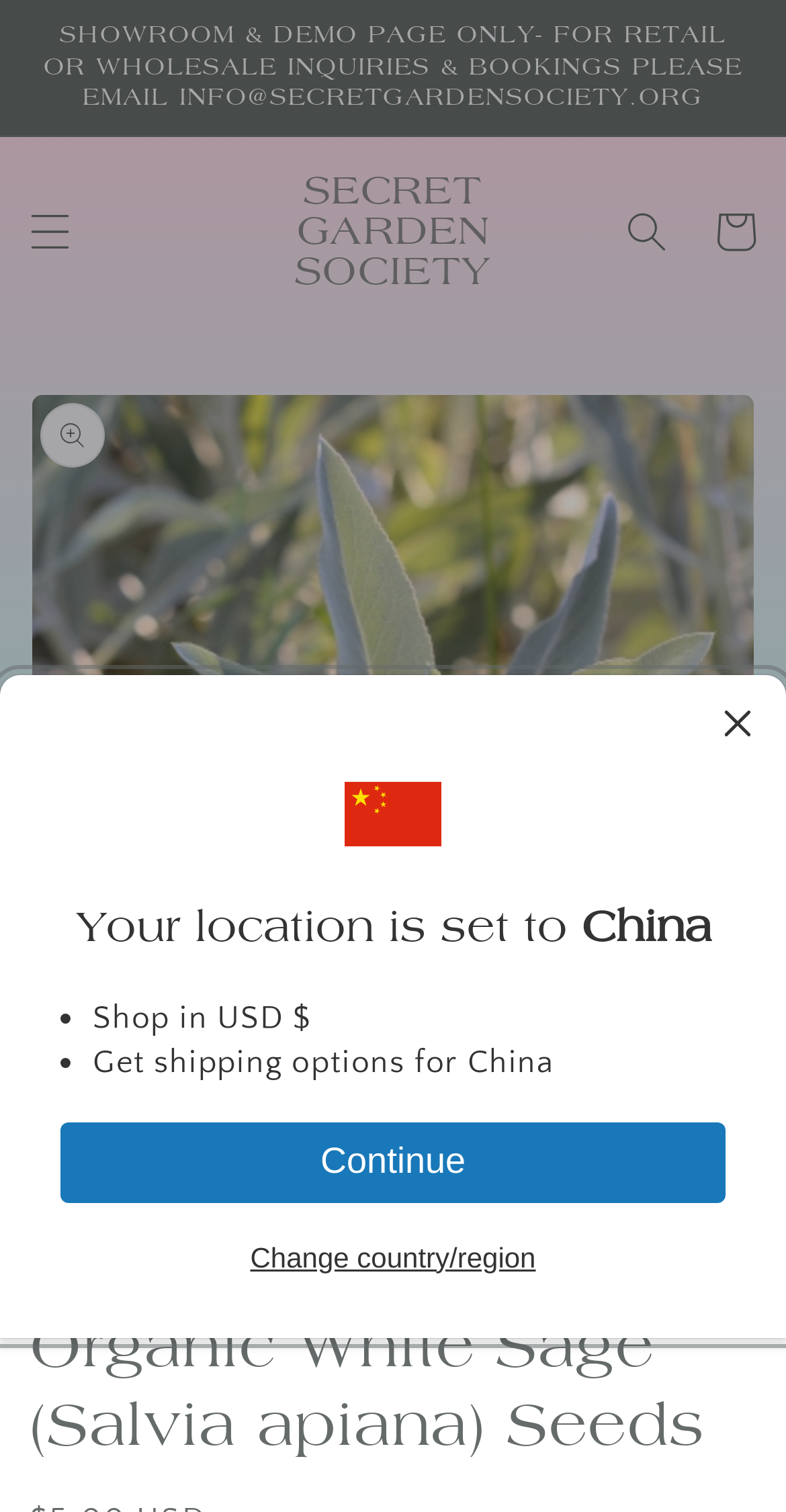Your task is to extract the text of the main heading from the webpage.

Organic White Sage (Salvia apiana) Seeds